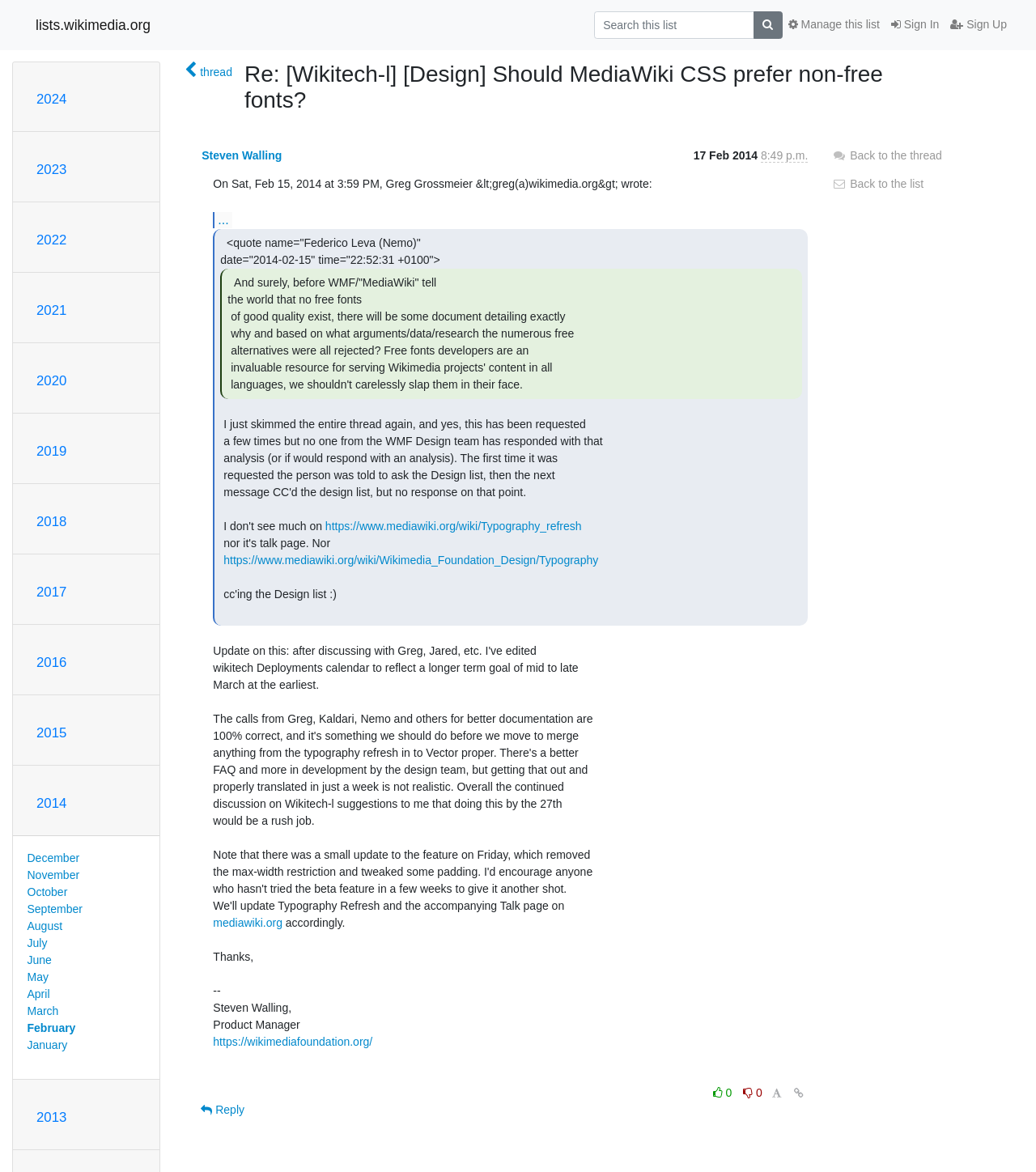Identify and generate the primary title of the webpage.

Re: [Wikitech-l] [Design] Should MediaWiki CSS prefer non-free fonts?